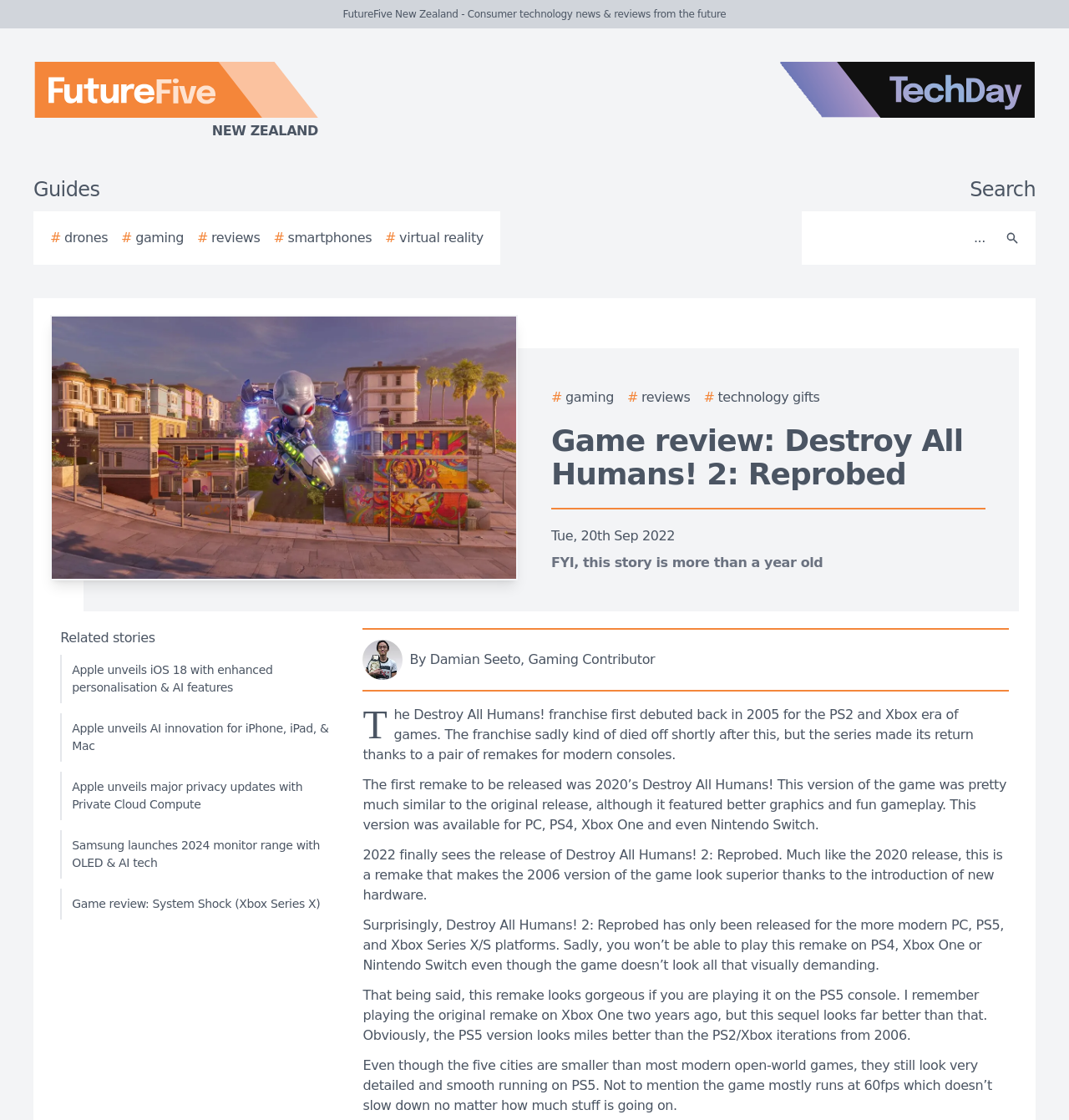Kindly determine the bounding box coordinates for the area that needs to be clicked to execute this instruction: "Read the game review".

[0.516, 0.378, 0.922, 0.438]